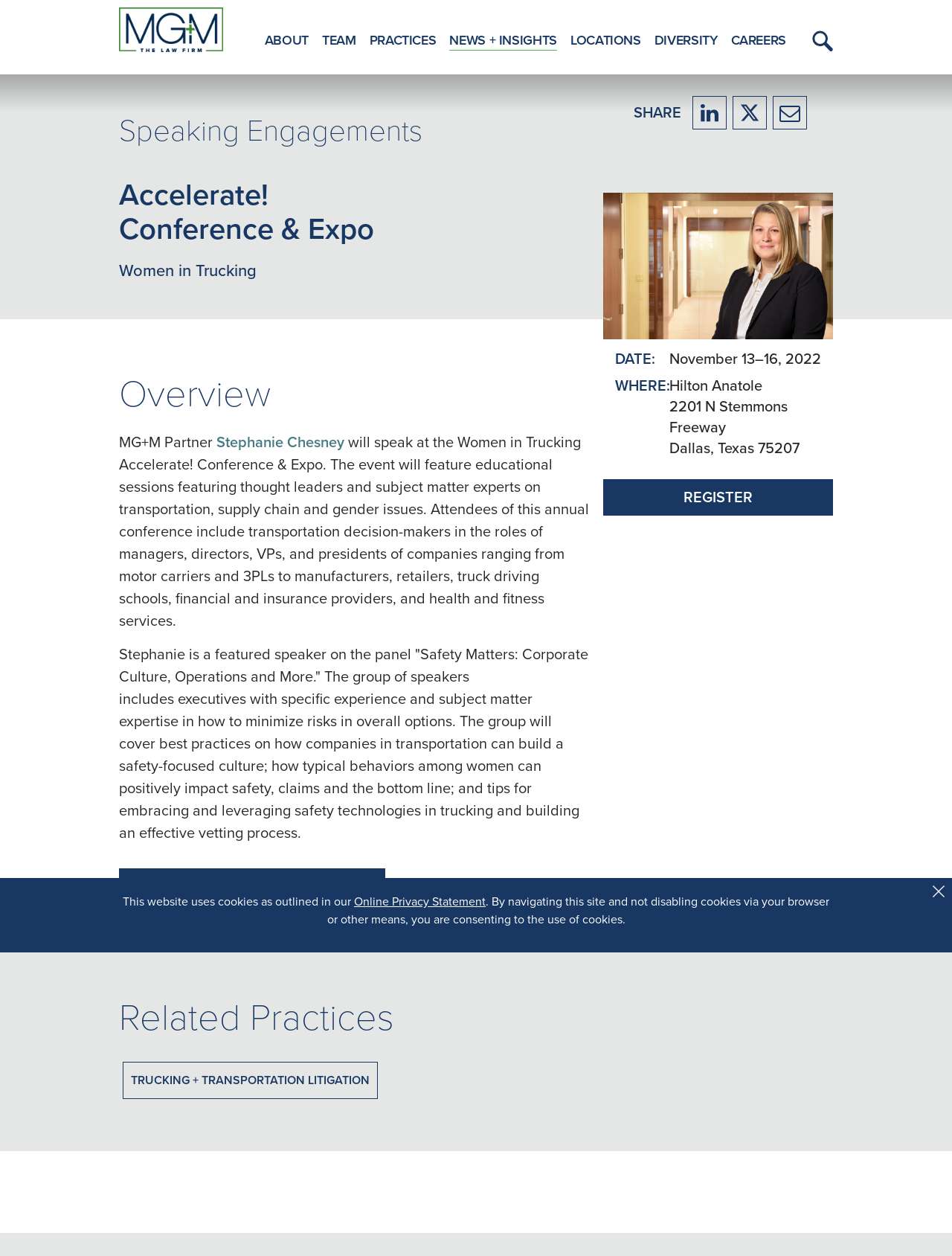What is the date of the conference?
Based on the image, answer the question with as much detail as possible.

The date of the conference can be found in the text 'DATE: November 13–16, 2022' which is a static text element on the webpage.